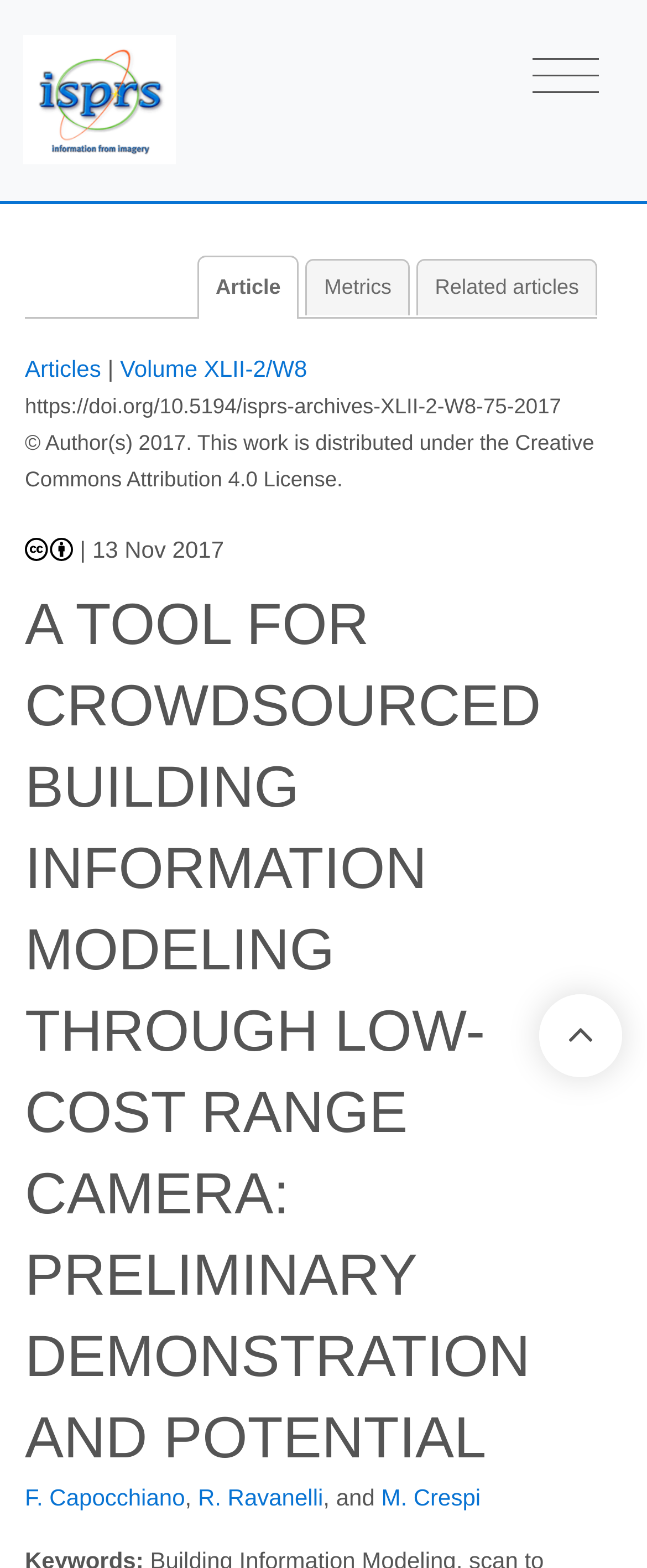What is the publication date of the article?
Please answer using one word or phrase, based on the screenshot.

13 Nov 2017